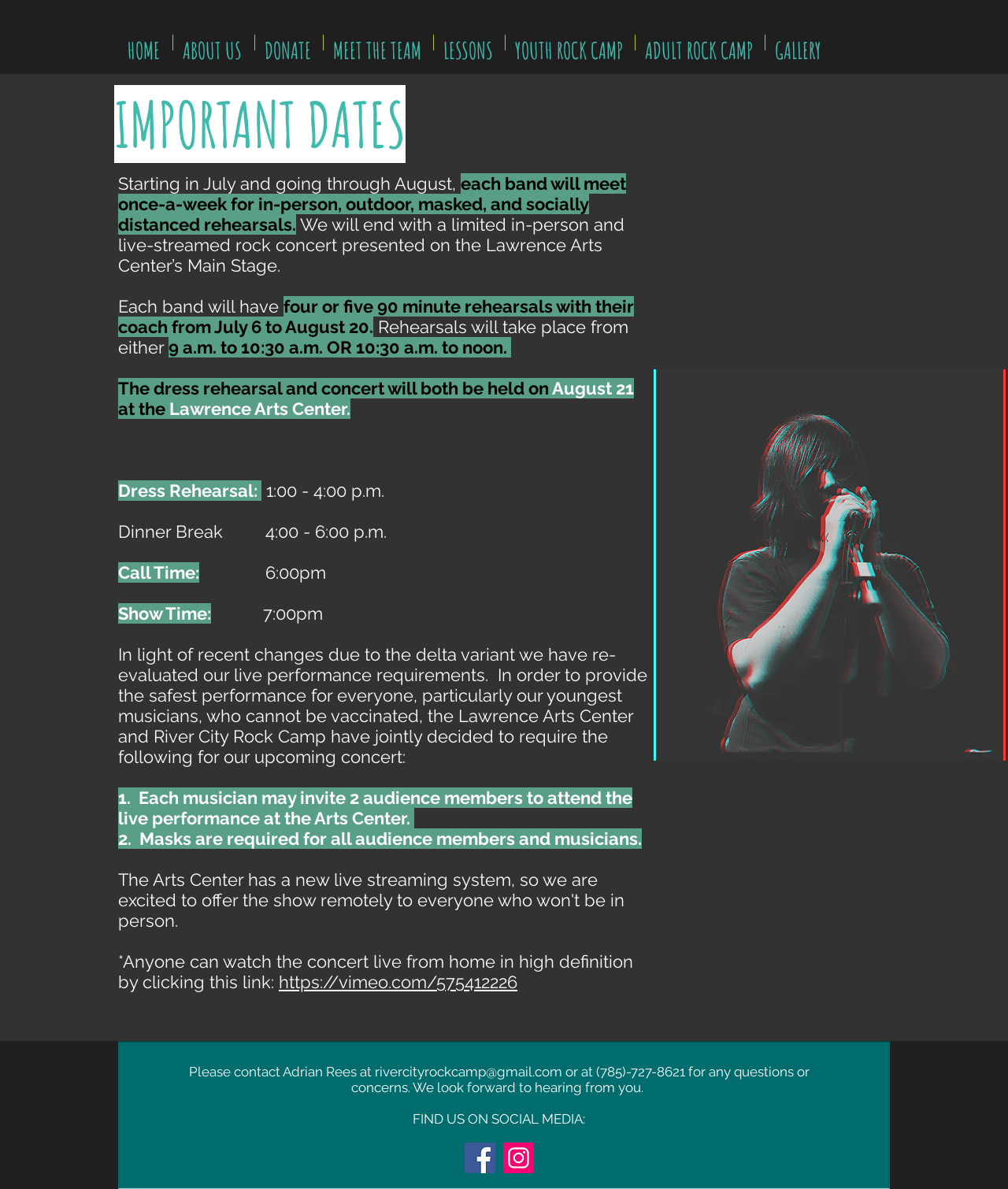Generate a comprehensive description of the webpage content.

The webpage is about River City Rock Camp, specifically highlighting important dates and information related to their upcoming events. At the top, there is a navigation bar with links to different sections of the website, including "HOME", "ABOUT US", "DONATE", "MEET THE TEAM", "LESSONS", "YOUTH ROCK CAMP", "ADULT ROCK CAMP", and "GALLERY".

Below the navigation bar, there is a main section with a heading "IMPORTANT DATES" in a prominent font. This section provides detailed information about the rock camp's schedule, including rehearsal dates, dress rehearsal, and concert timings. The text explains that each band will meet once a week for in-person, outdoor, masked, and socially distanced rehearsals, culminating in a live-streamed rock concert on August 21.

The page also includes a blockquote with specific requirements for the concert, including limited audience attendance and mandatory mask-wearing. Additionally, there is a link to watch the concert live from home in high definition.

On the right side of the page, there is an image, likely a promotional poster or a photo related to the rock camp. At the bottom of the page, there is a section with contact information, including an email address and phone number, as well as links to social media platforms like Facebook and Instagram.